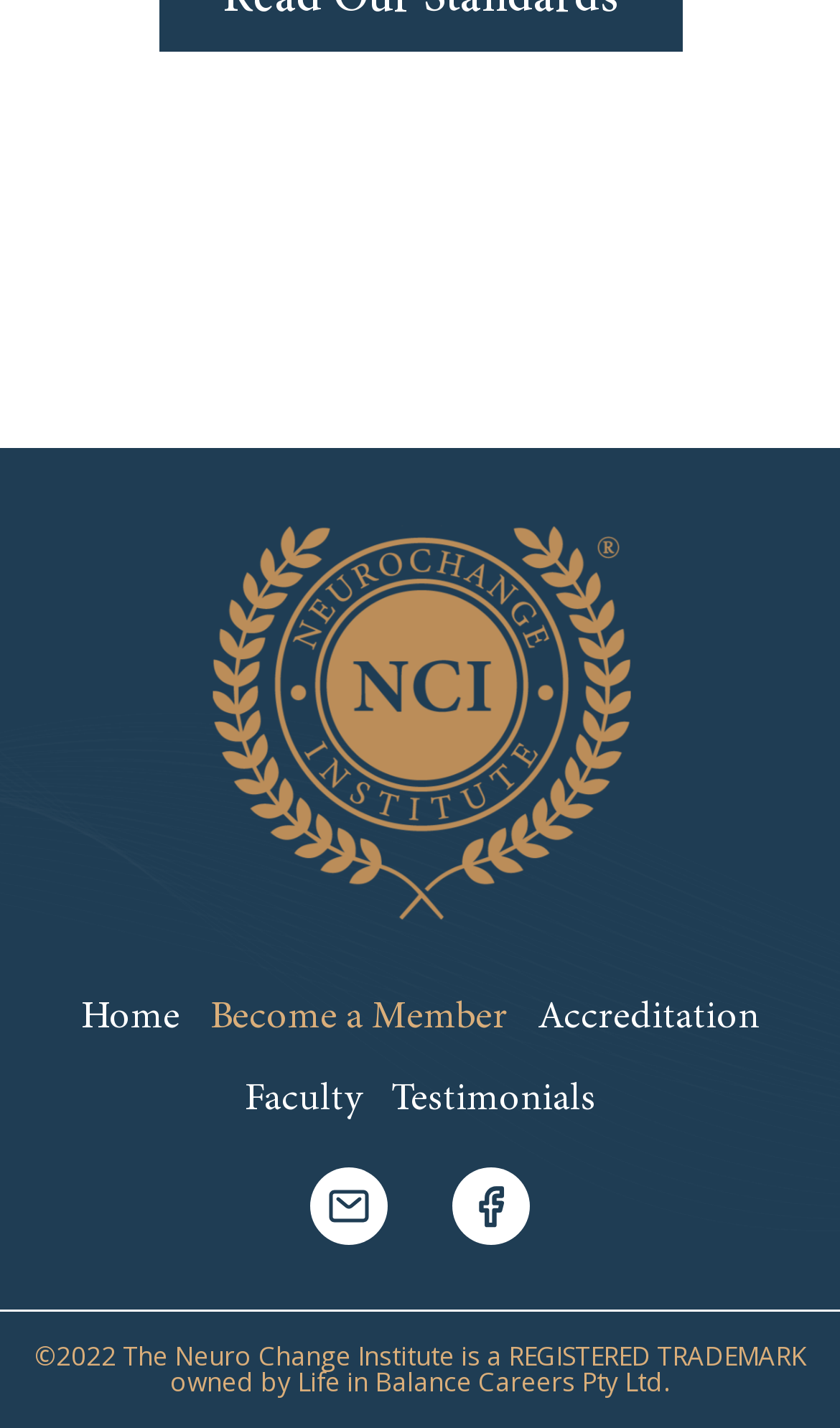What is the last link in the middle section of the webpage?
Based on the screenshot, provide your answer in one word or phrase.

Testimonials